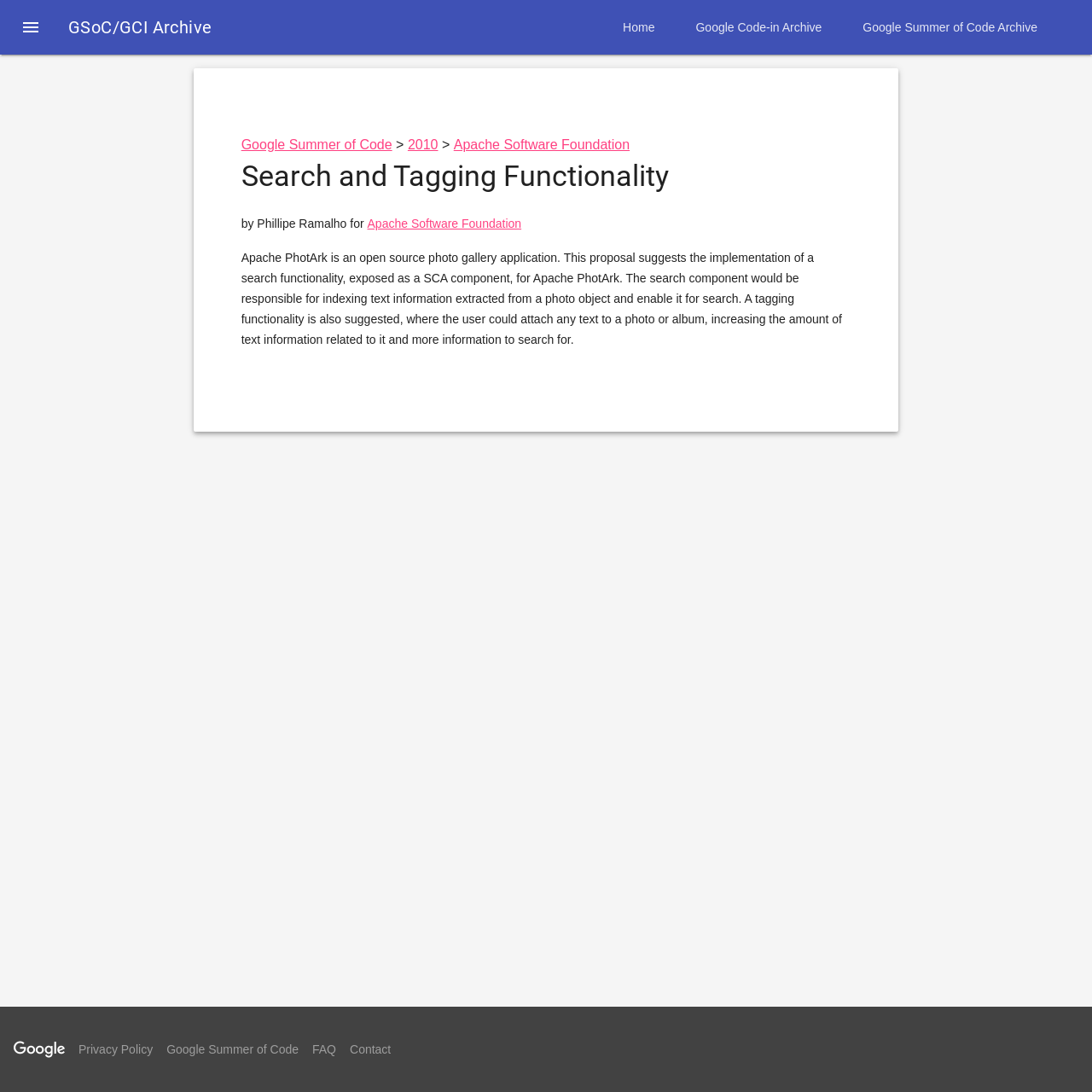Calculate the bounding box coordinates of the UI element given the description: "Apache Software Foundation".

[0.336, 0.198, 0.477, 0.211]